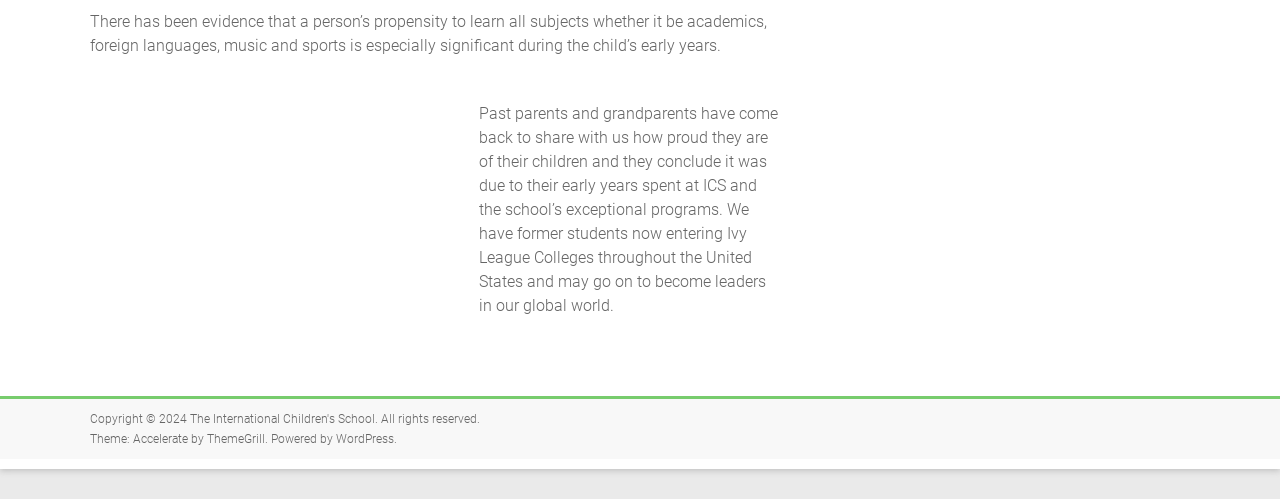Give a one-word or one-phrase response to the question: 
What is the platform that powers the website?

WordPress